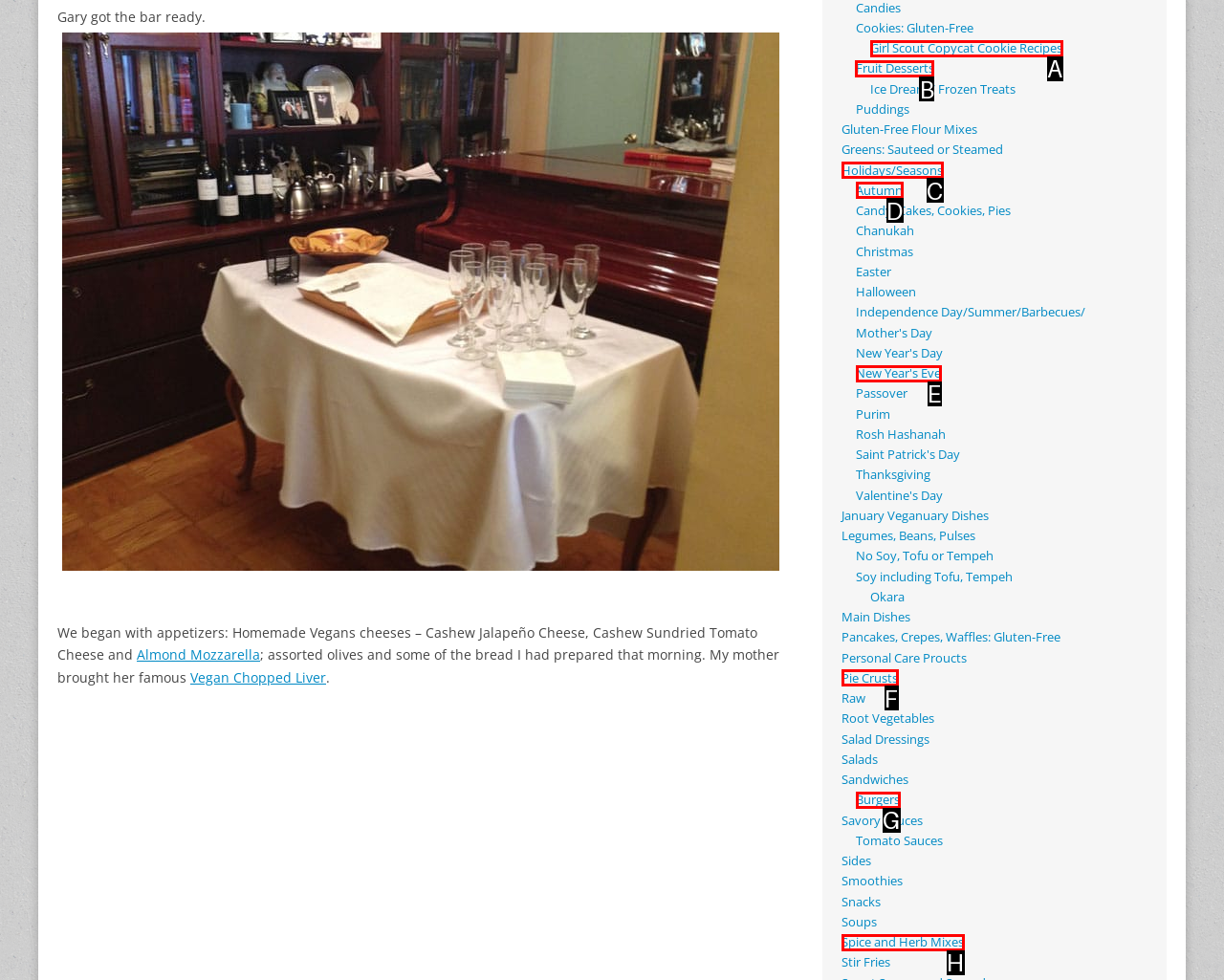Determine which HTML element should be clicked for this task: Explore the 'Fruit Desserts' option
Provide the option's letter from the available choices.

B